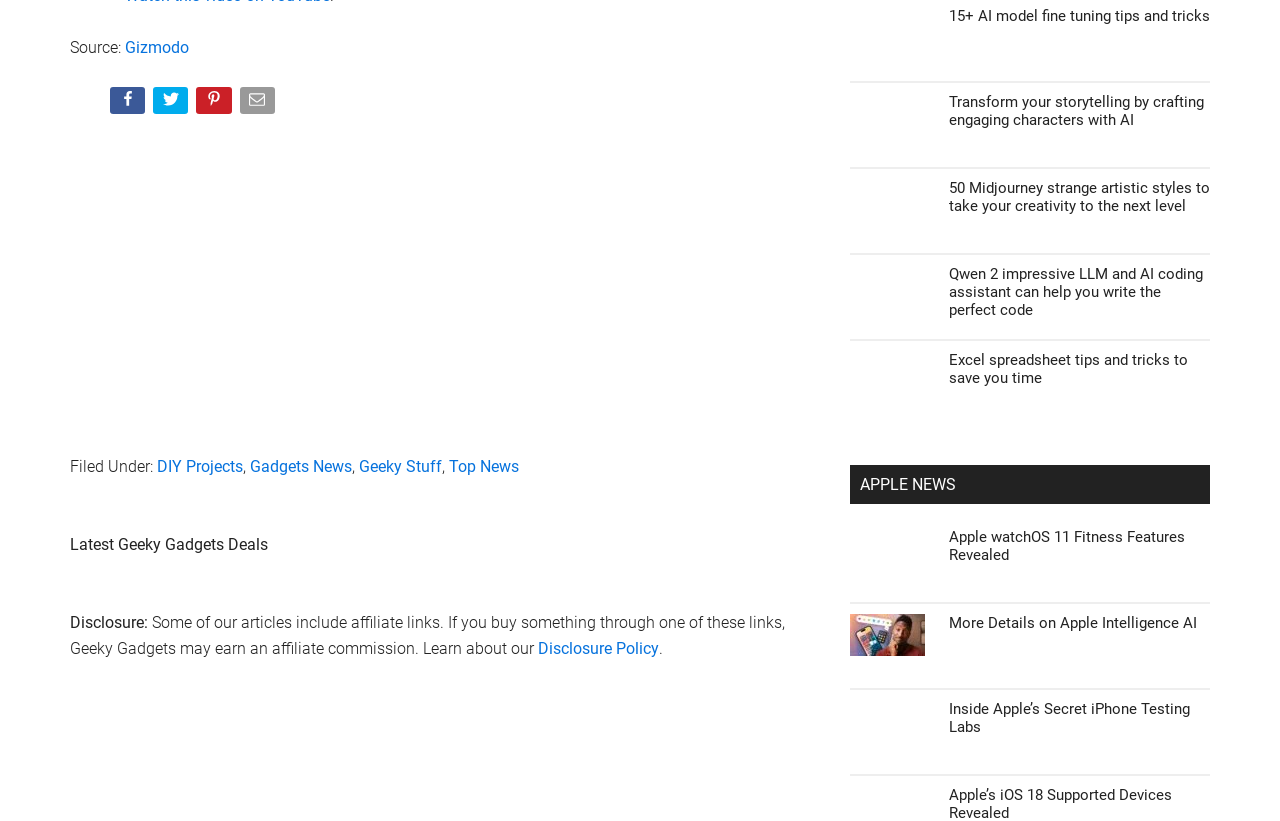What categories are the articles filed under?
Make sure to answer the question with a detailed and comprehensive explanation.

The categories that the articles are filed under are listed below the 'Filed Under:' label, which includes DIY Projects, Gadgets News, Geeky Stuff, and Top News.